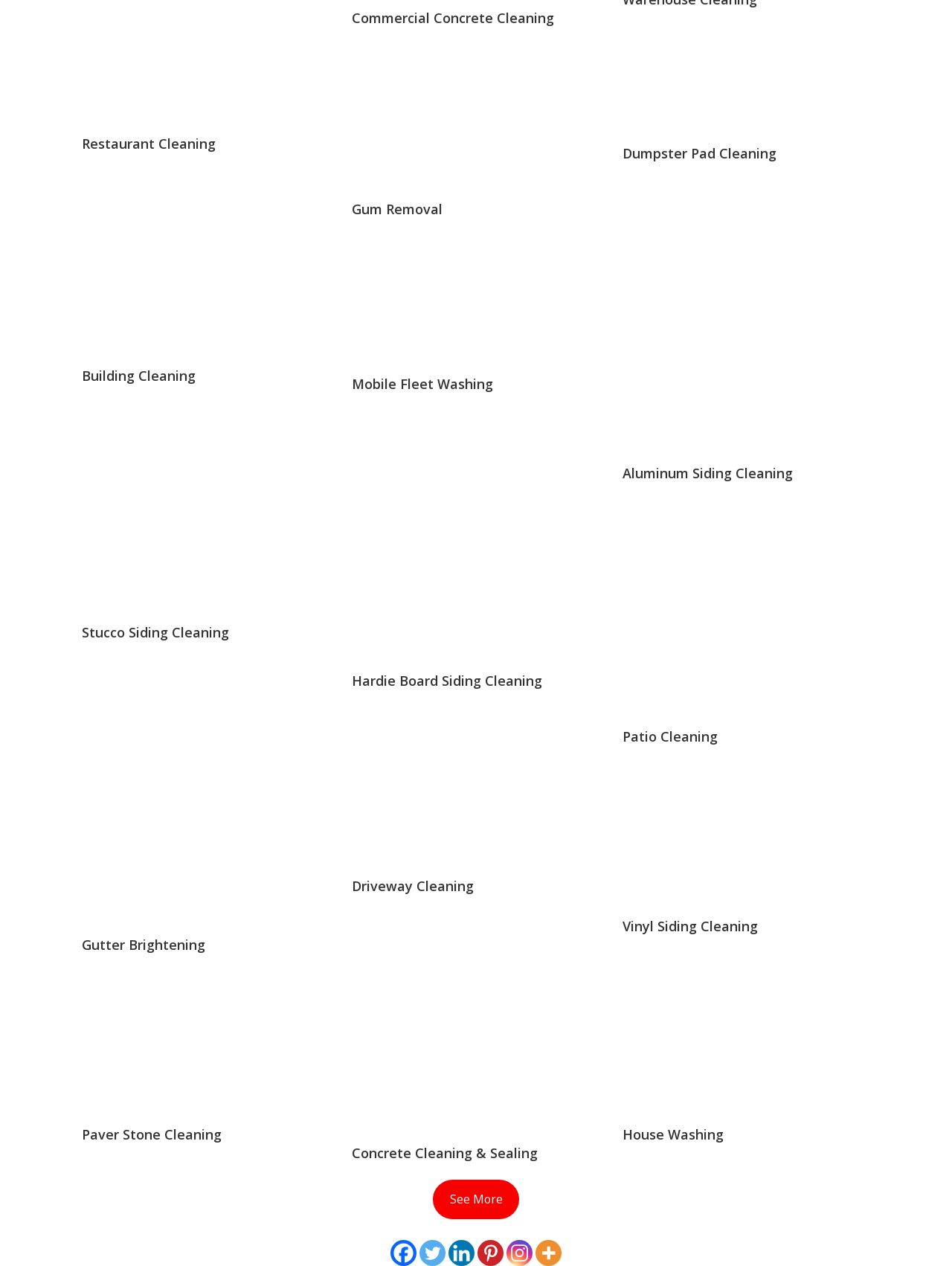How many social media links are at the bottom of the webpage?
Offer a detailed and full explanation in response to the question.

I counted the number of link elements at the bottom of the webpage, which are Facebook, Twitter, Linkedin, Pinterest, and Instagram, and found that there are 5 social media links.